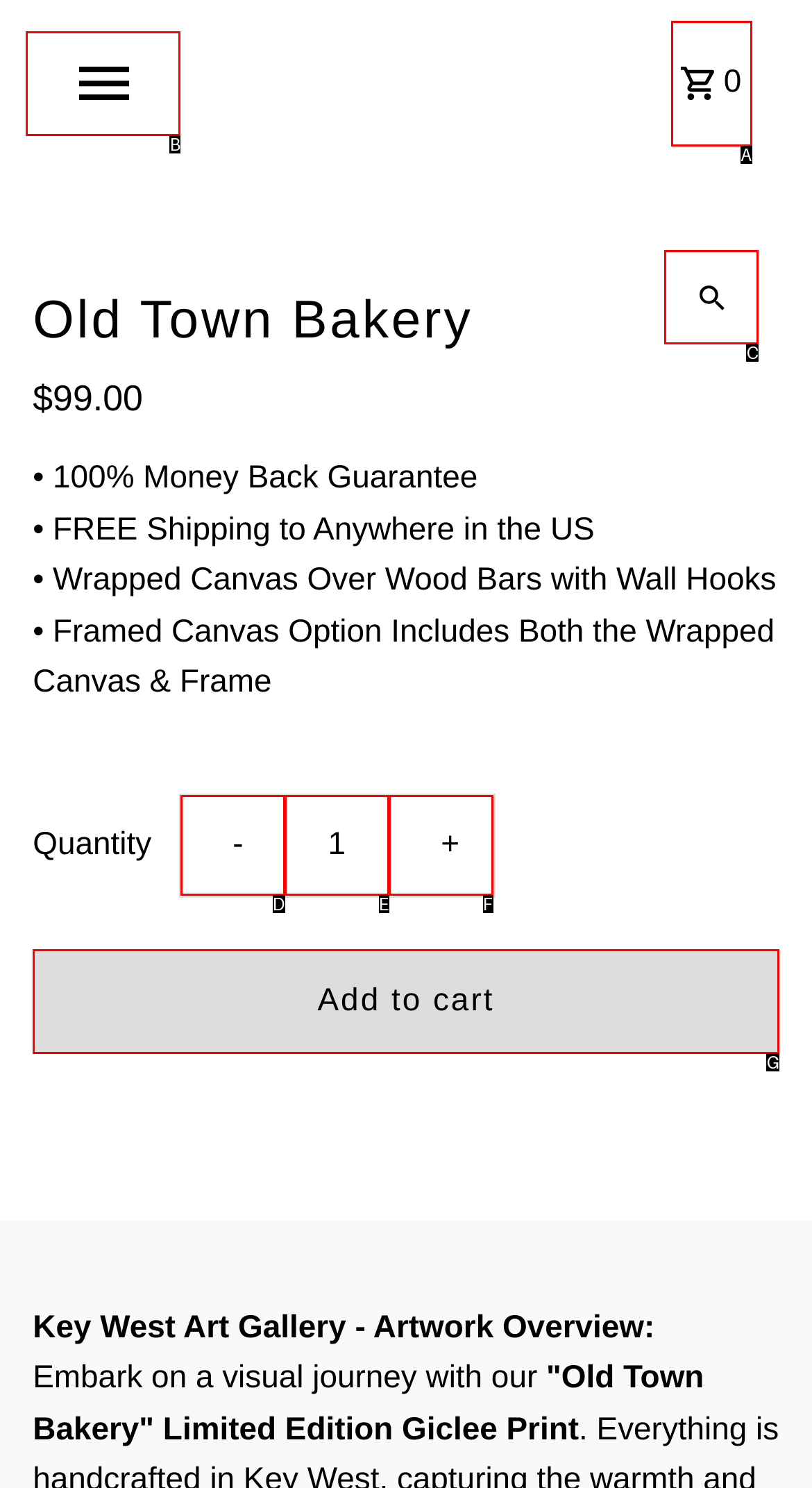Identify the HTML element that matches the description: aria-label="Toggle mobile menu". Provide the letter of the correct option from the choices.

None